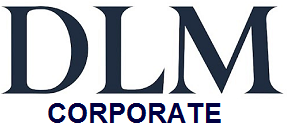Give a complete and detailed account of the image.

The image features the logo of "DLM Corporate," prominently displaying the initials "DLM" in a bold and sophisticated font. Below the initials, the word "CORPORATE" is rendered in a contrasting style that enhances its visibility. This logo represents the brand identity of DLM Corporate, which is linked to the overarching theme of the webpage discussing topics related to business, health, and wellness, particularly in the context of massage therapy benefits during pregnancy. The design reflects professionalism and a modern aesthetic, making it suitable for a corporate setting.